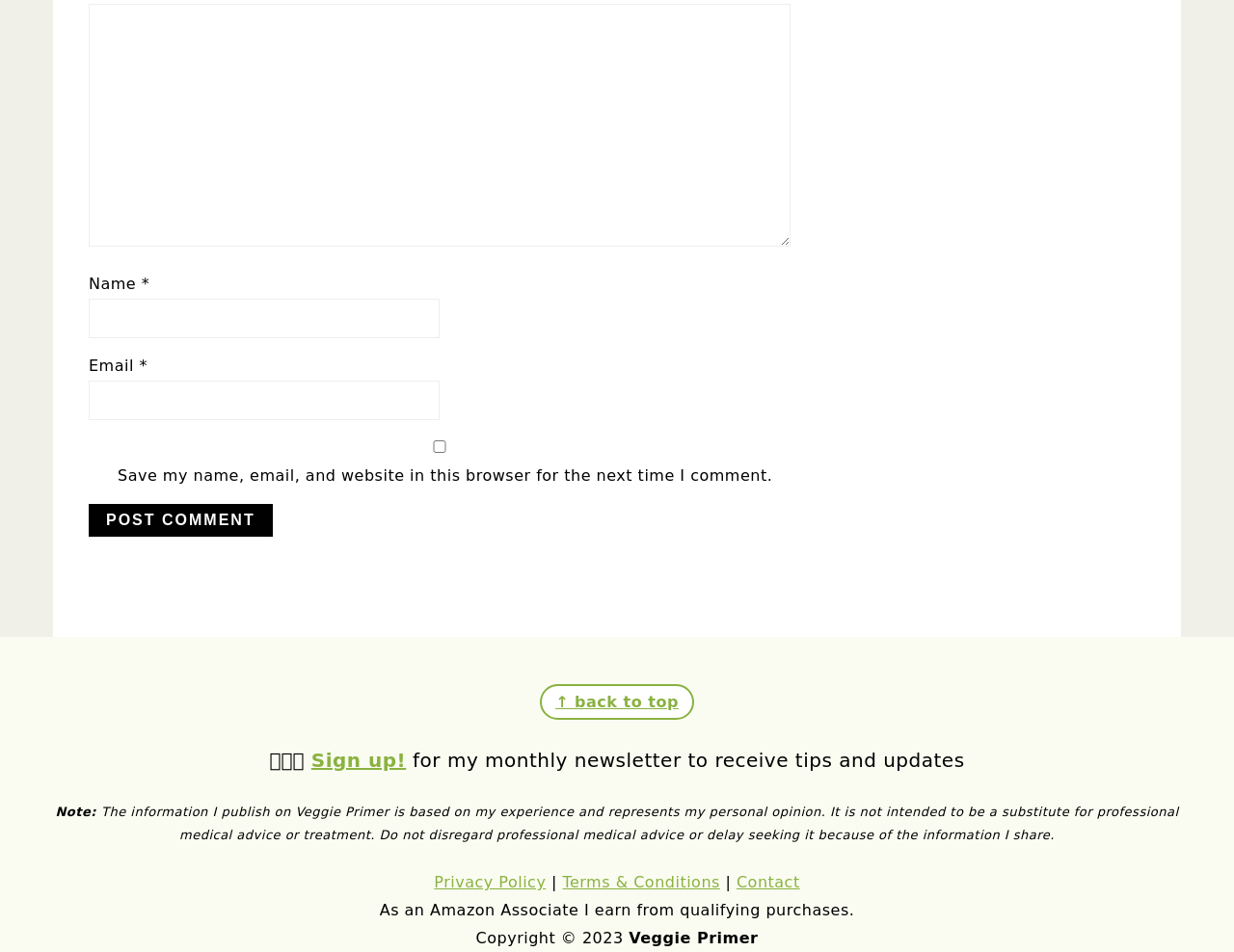What is the purpose of the 'back to top' link?
Please respond to the question with a detailed and well-explained answer.

The 'back to top' link is located at the bottom of the webpage and is likely used to quickly scroll the user back to the top of the webpage, saving them the need to manually scroll up.